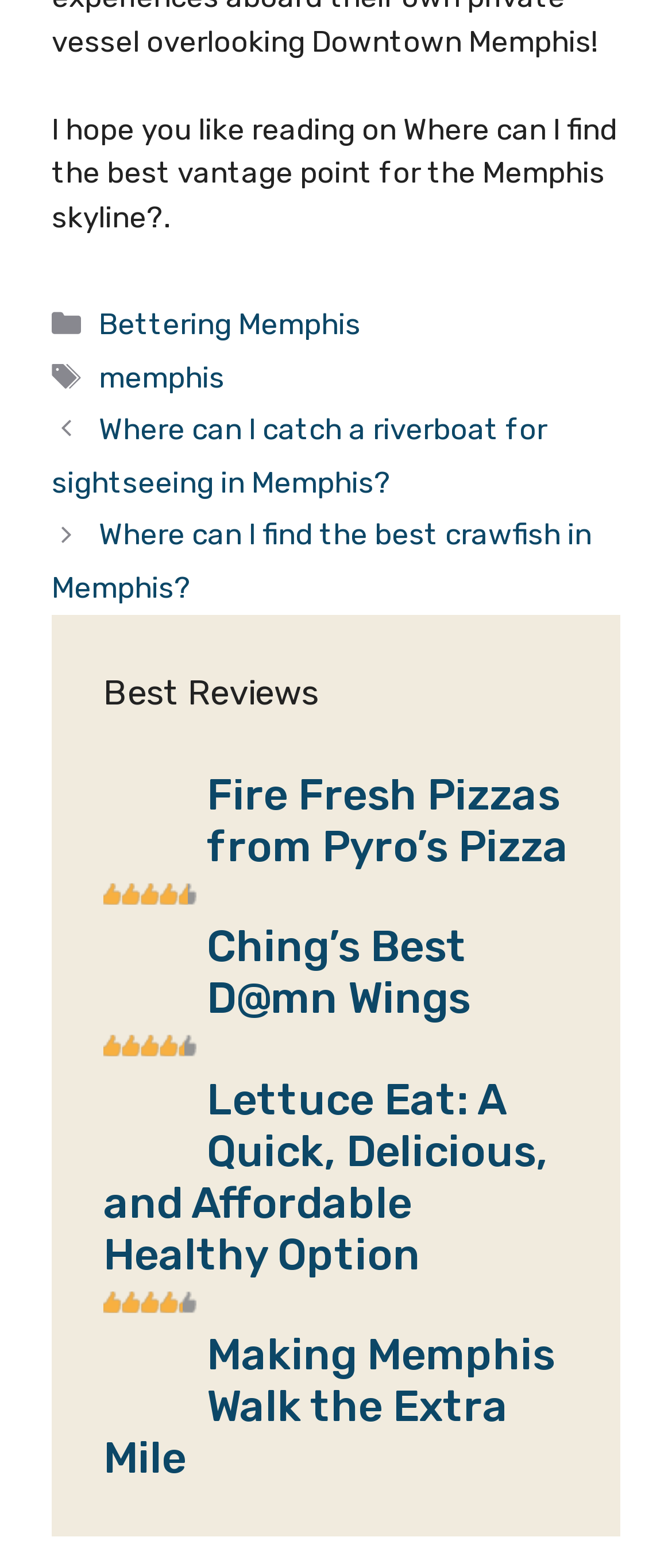Find the bounding box coordinates of the element you need to click on to perform this action: 'View the 'Ching’s Best D@mn Wings' page'. The coordinates should be represented by four float values between 0 and 1, in the format [left, top, right, bottom].

[0.308, 0.588, 0.7, 0.653]